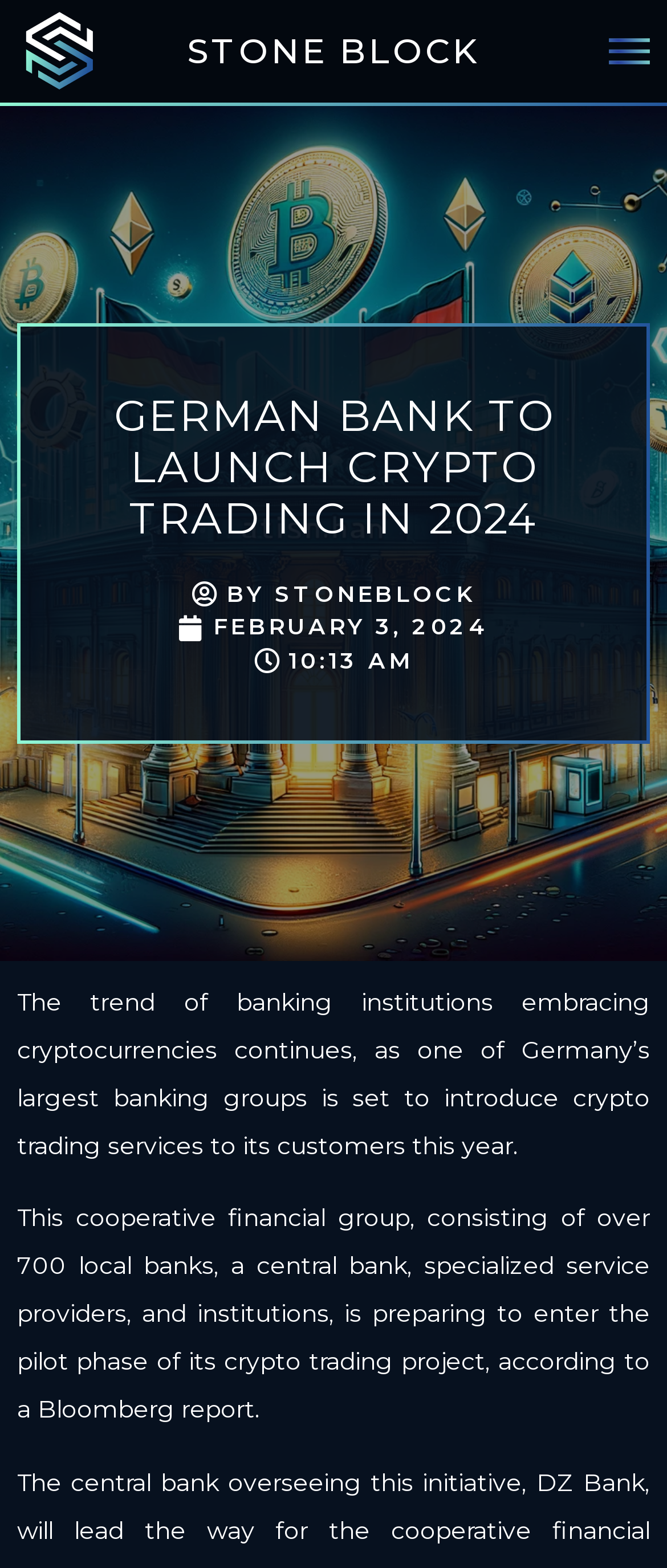Refer to the image and provide an in-depth answer to the question:
What time was the article published?

The publication time can be found in the StaticText element '10:13 AM' with bounding box coordinates [0.432, 0.412, 0.619, 0.429].